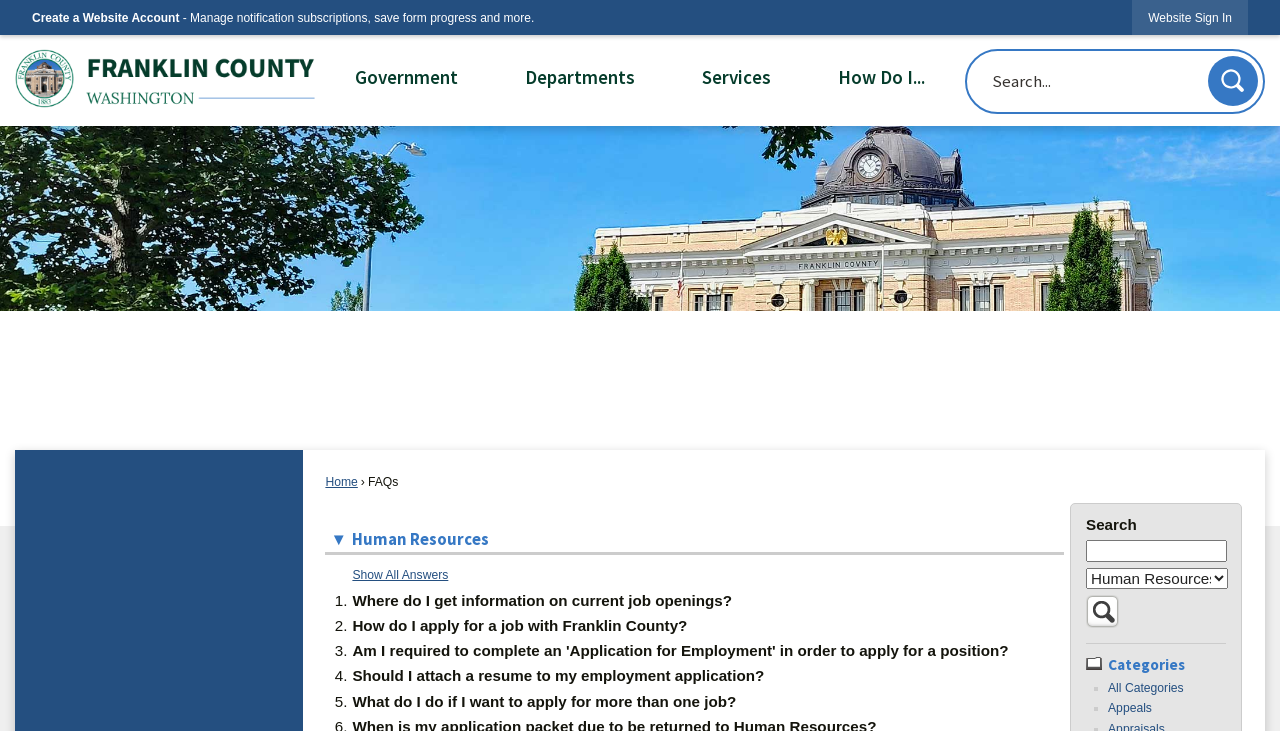Please find and report the bounding box coordinates of the element to click in order to perform the following action: "Click the 'Create a Website Account' button". The coordinates should be expressed as four float numbers between 0 and 1, in the format [left, top, right, bottom].

[0.025, 0.015, 0.14, 0.034]